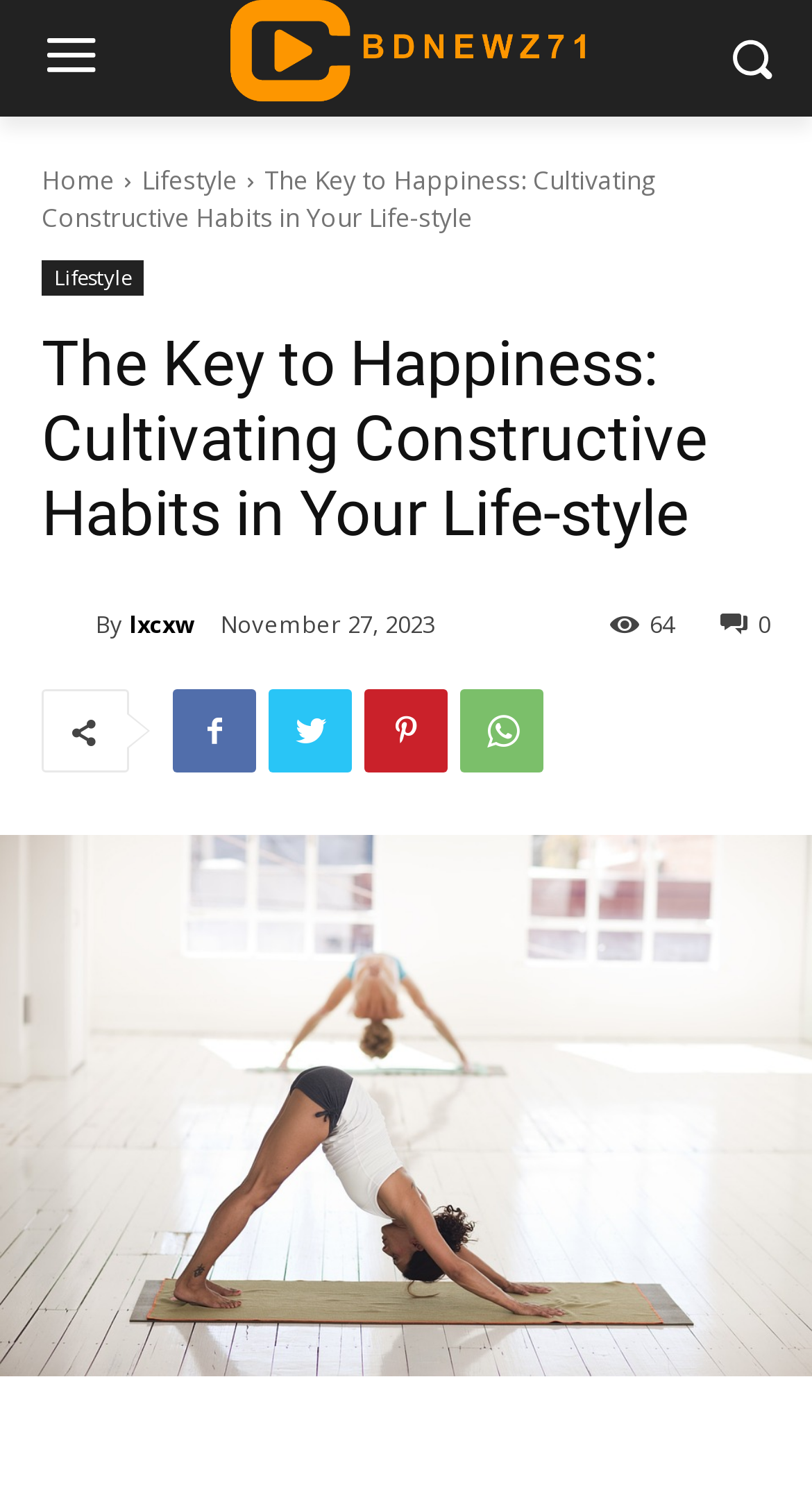Please reply to the following question using a single word or phrase: 
How many comments does the current article have?

64